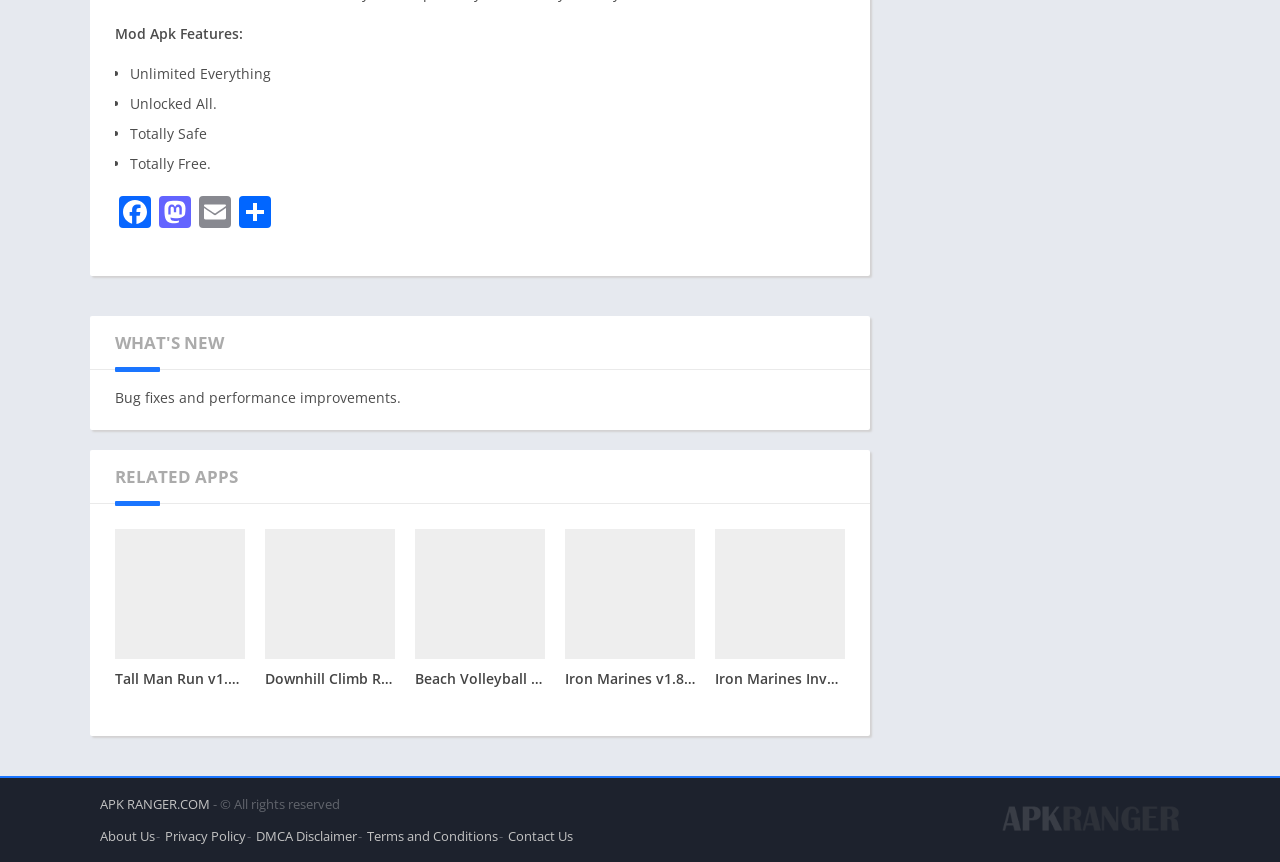Identify the bounding box coordinates of the area that should be clicked in order to complete the given instruction: "View patient resources". The bounding box coordinates should be four float numbers between 0 and 1, i.e., [left, top, right, bottom].

None